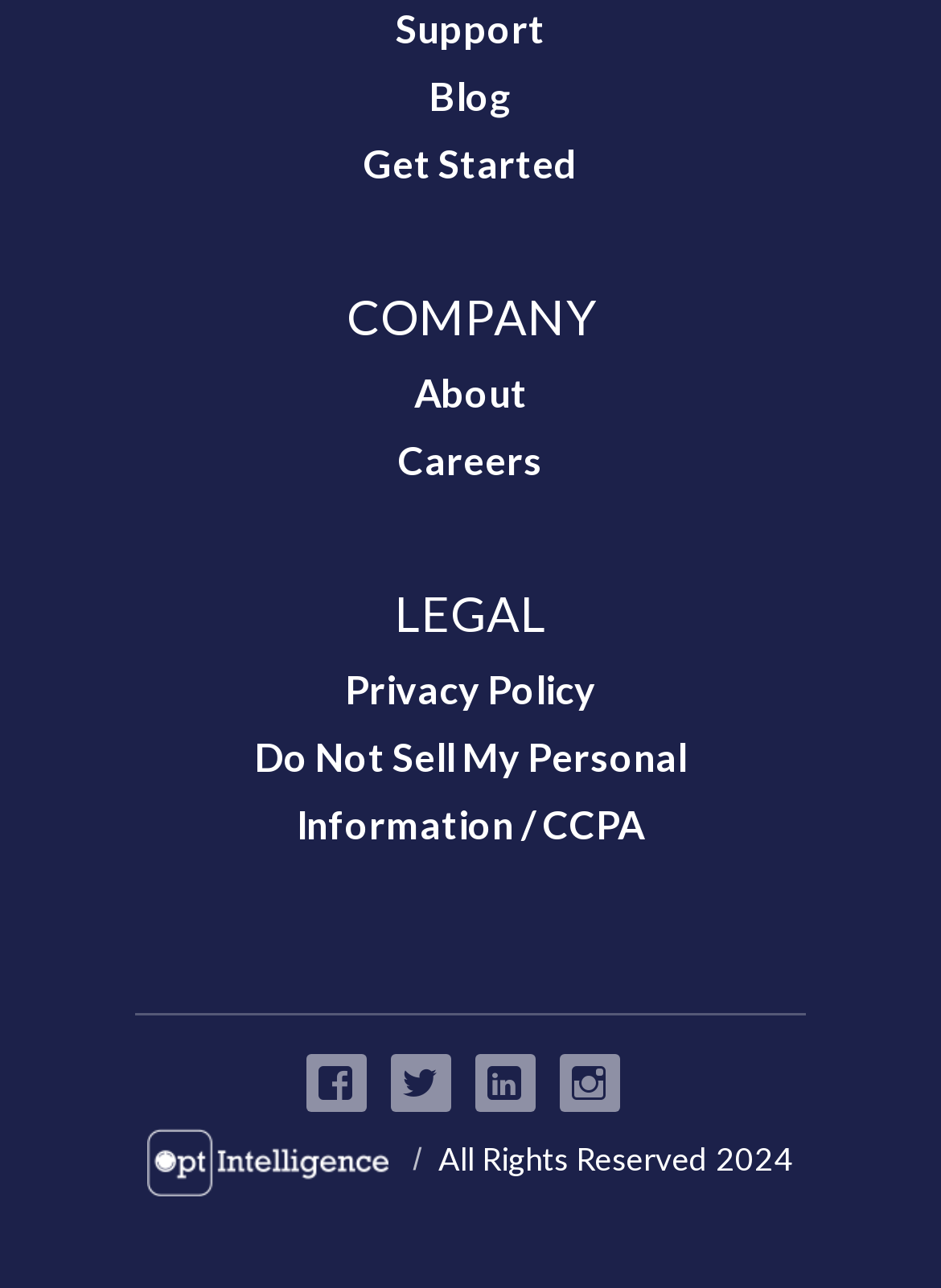Please determine the bounding box coordinates, formatted as (top-left x, top-left y, bottom-right x, bottom-right y), with all values as floating point numbers between 0 and 1. Identify the bounding box of the region described as: Privacy Policy

[0.367, 0.516, 0.633, 0.552]